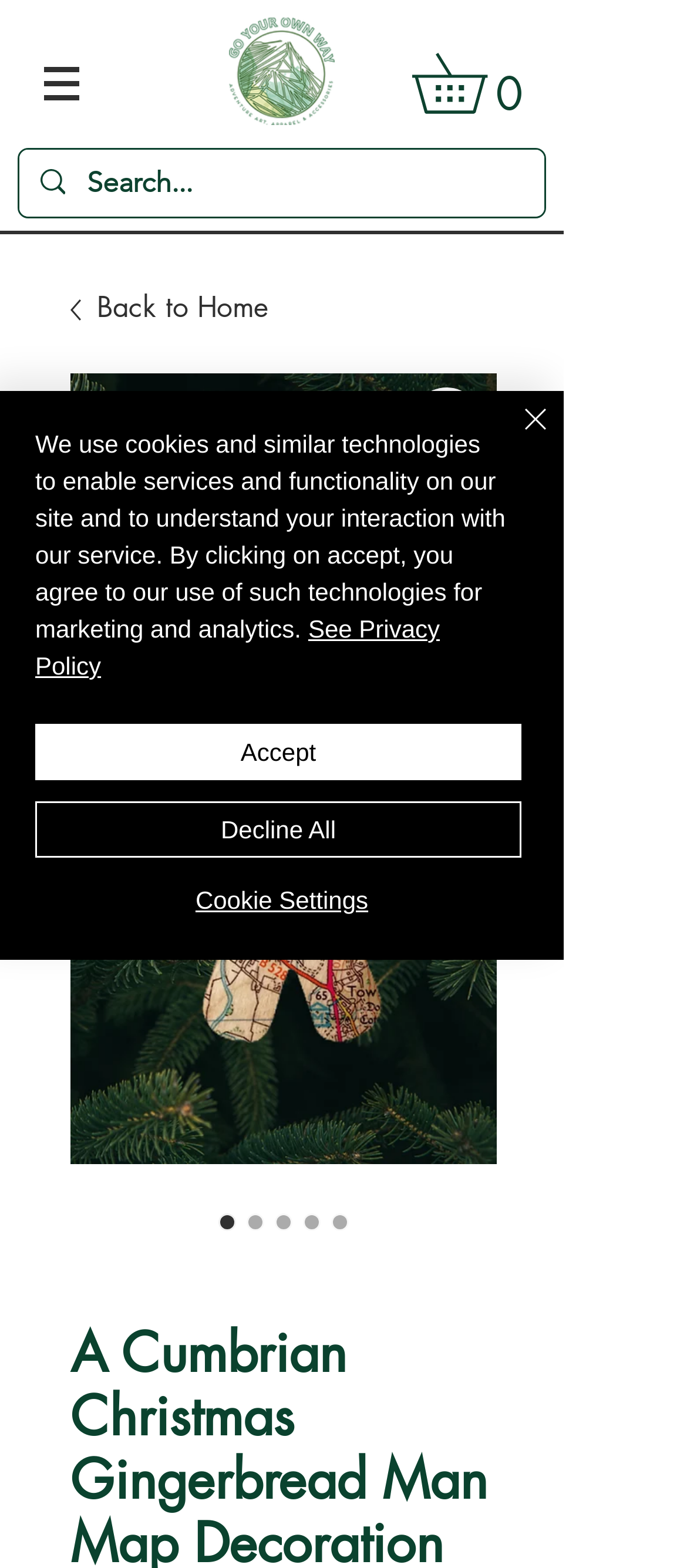What is the approximate size of the gingerbread man map?
Please provide a full and detailed response to the question.

The webpage description provides the size of the gingerbread man map, which is approximately 10cm x 7cm, giving an idea of the product's dimensions.